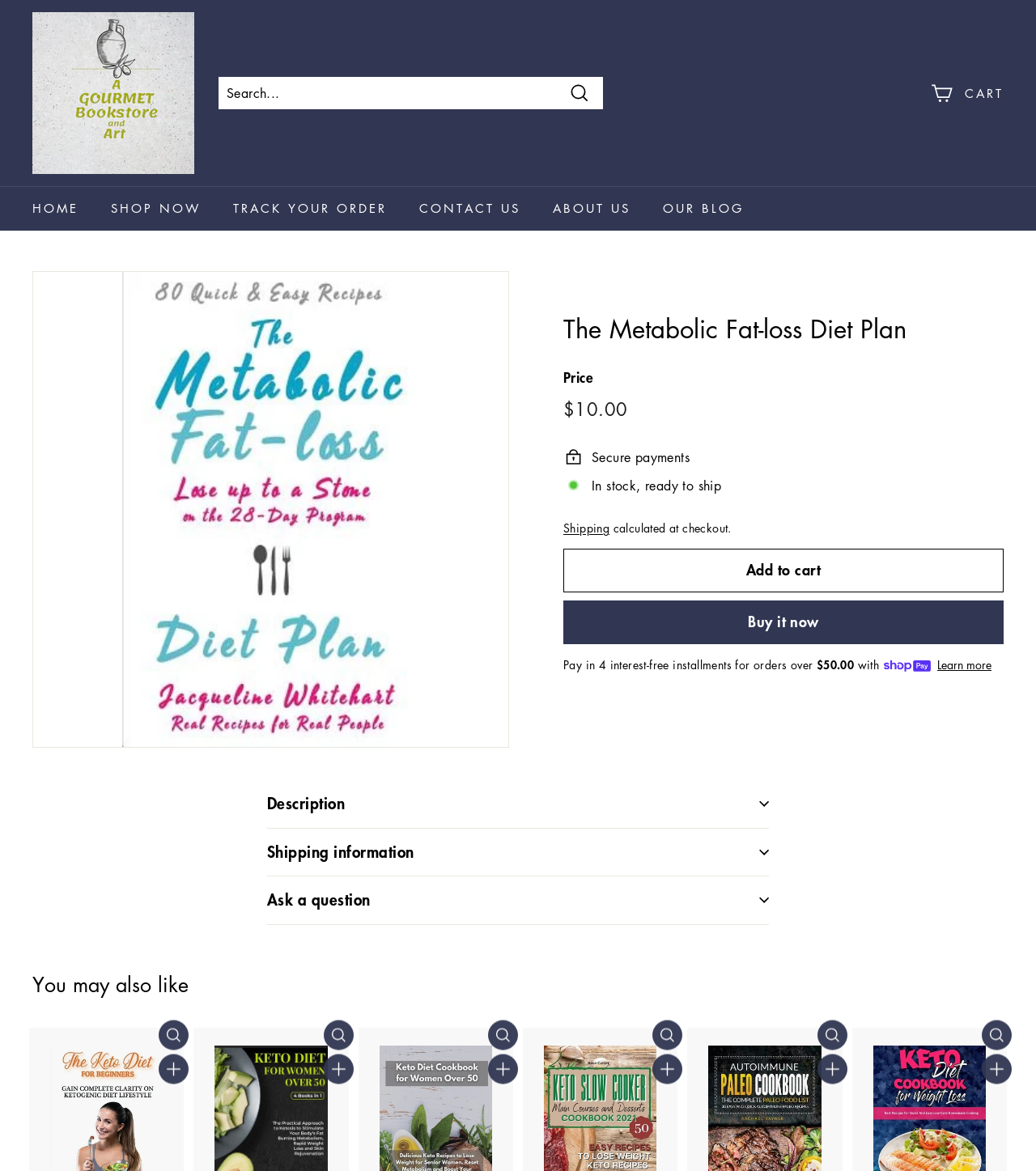Please analyze the image and provide a thorough answer to the question:
How many products are shown in the 'You may also like' section?

I found the number of products shown in the 'You may also like' section by looking at the buttons with the text 'Quick shop' and 'Add to cart', which are repeated 5 times, suggesting that there are 5 products shown in this section.